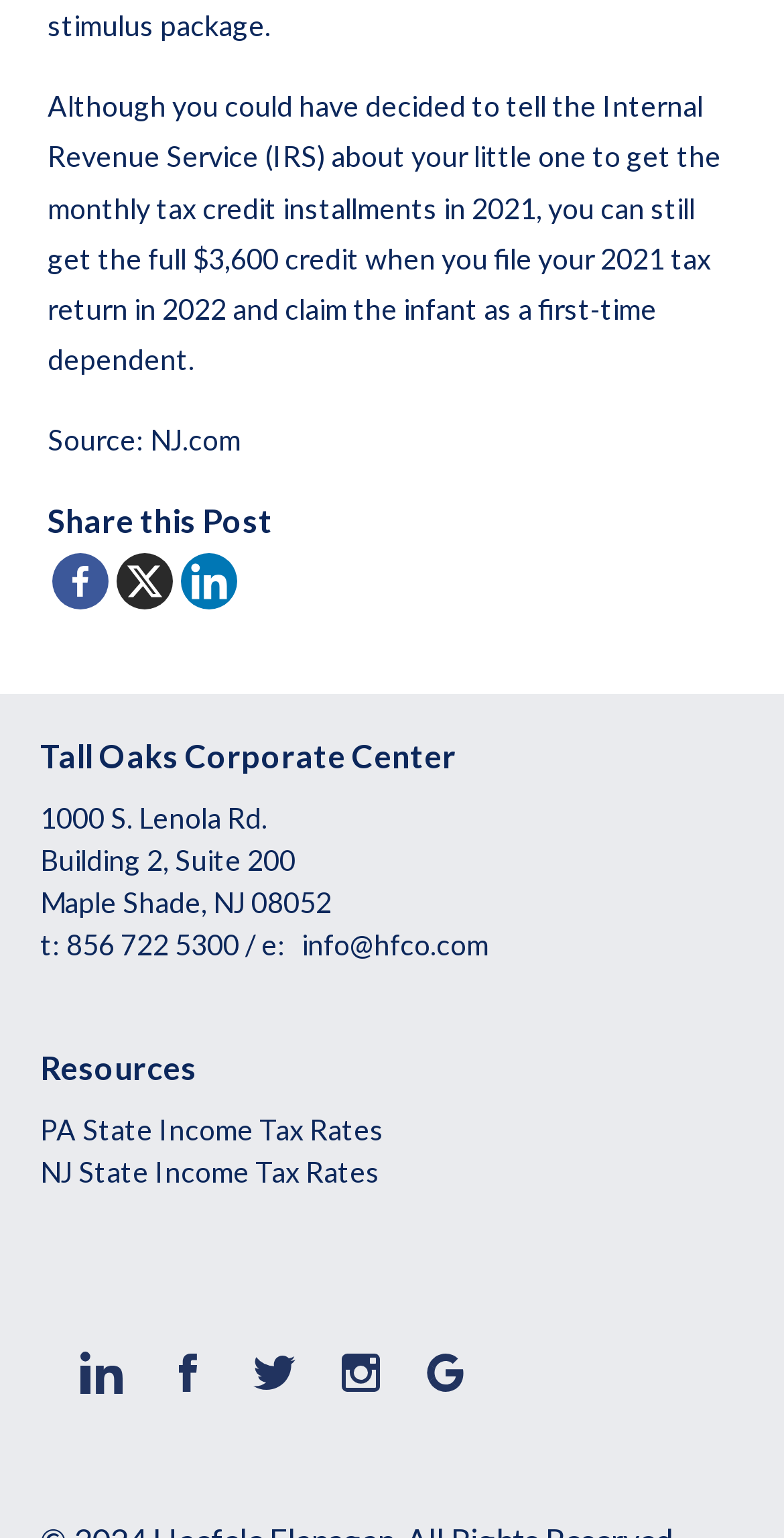Find the bounding box of the element with the following description: "Google". The coordinates must be four float numbers between 0 and 1, formatted as [left, top, right, bottom].

[0.518, 0.867, 0.621, 0.919]